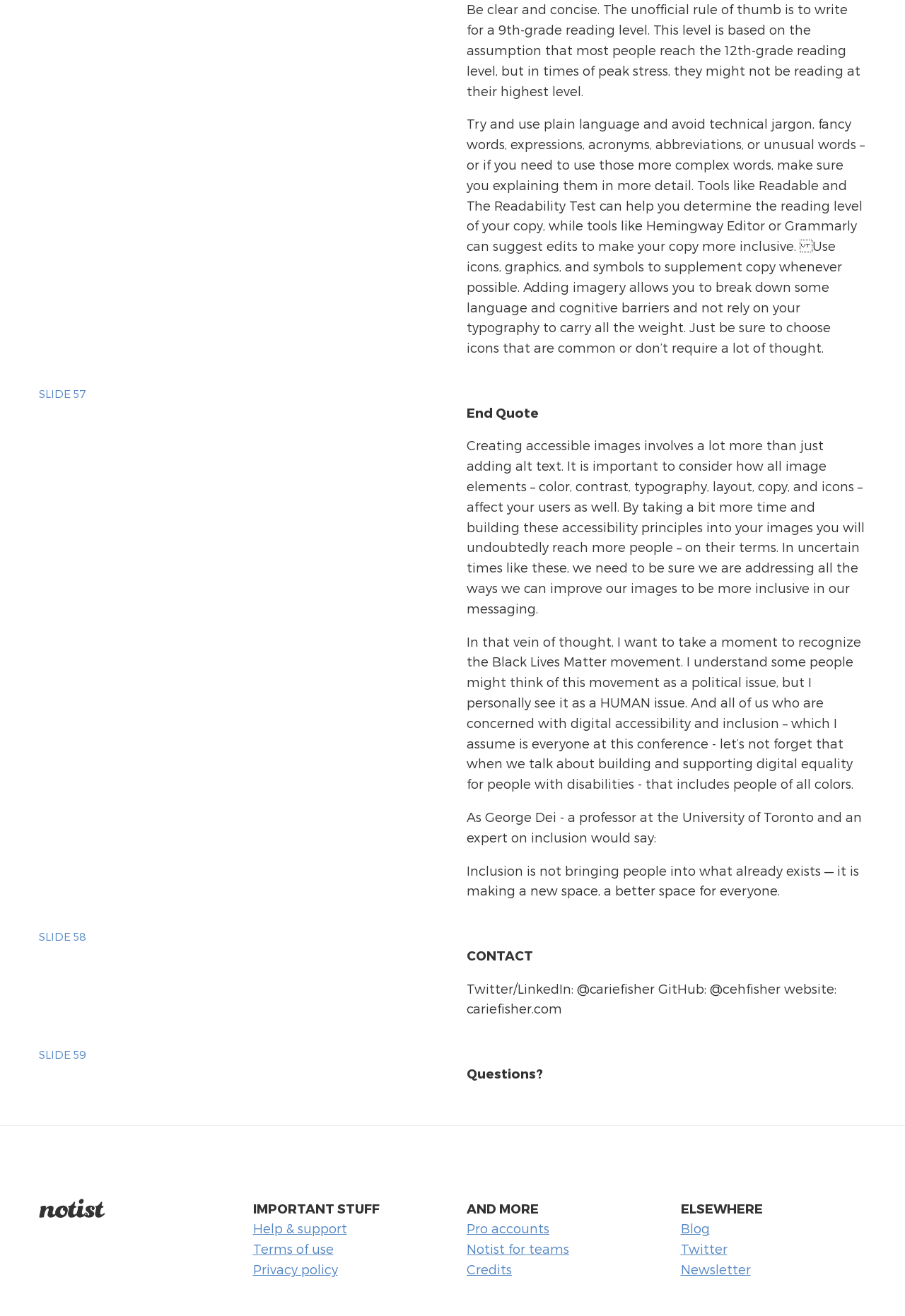Identify the bounding box coordinates for the element that needs to be clicked to fulfill this instruction: "Click on the 'Pro accounts' link". Provide the coordinates in the format of four float numbers between 0 and 1: [left, top, right, bottom].

[0.516, 0.928, 0.607, 0.939]